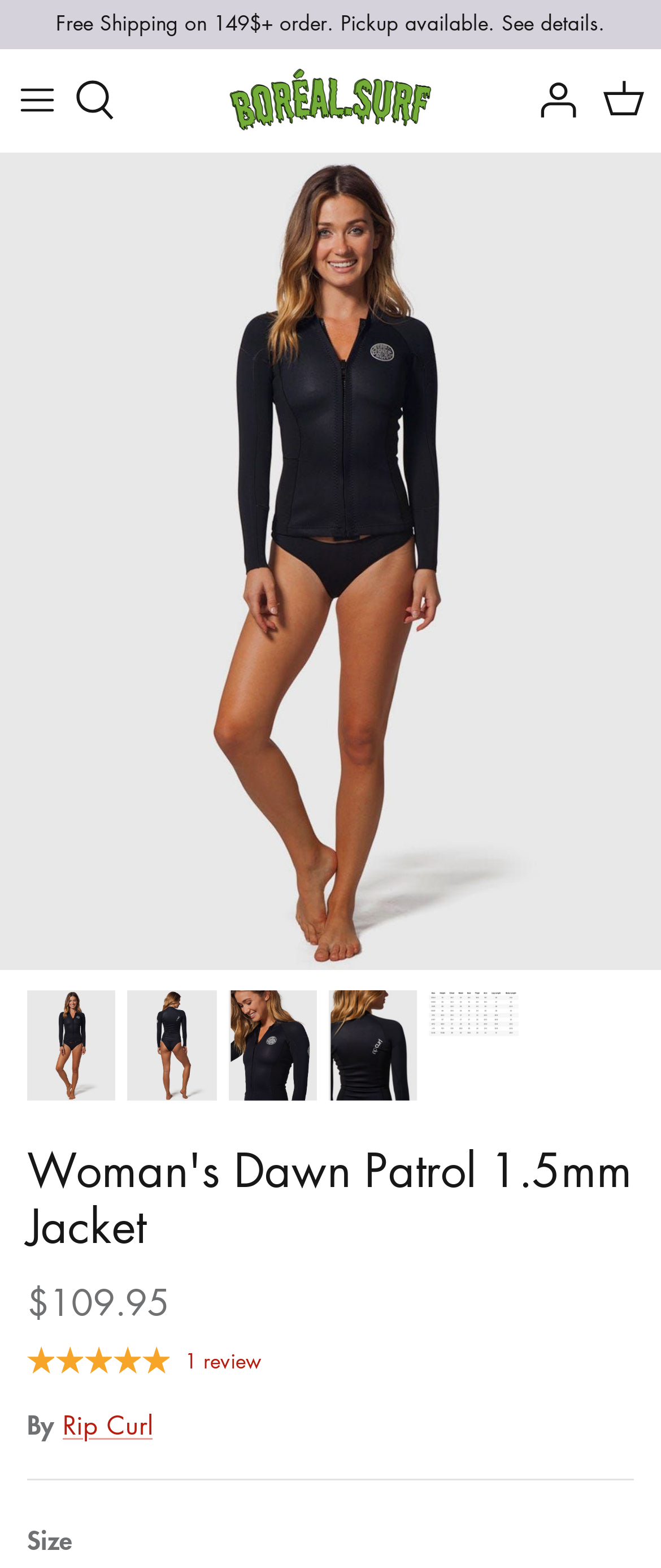What is the free shipping policy?
Look at the screenshot and respond with a single word or phrase.

Free shipping on $149+ orders